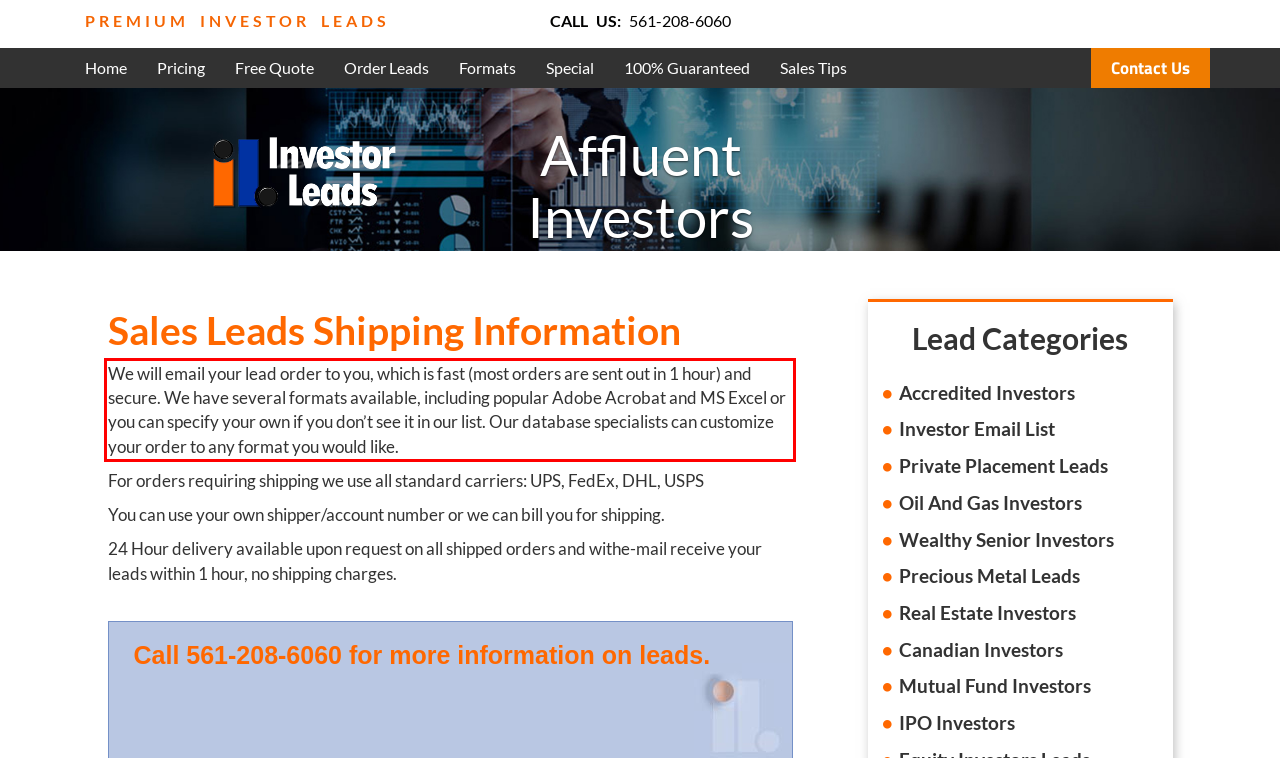Please perform OCR on the text within the red rectangle in the webpage screenshot and return the text content.

We will email your lead order to you, which is fast (most orders are sent out in 1 hour) and secure. We have several formats available, including popular Adobe Acrobat and MS Excel or you can specify your own if you don’t see it in our list. Our database specialists can customize your order to any format you would like.